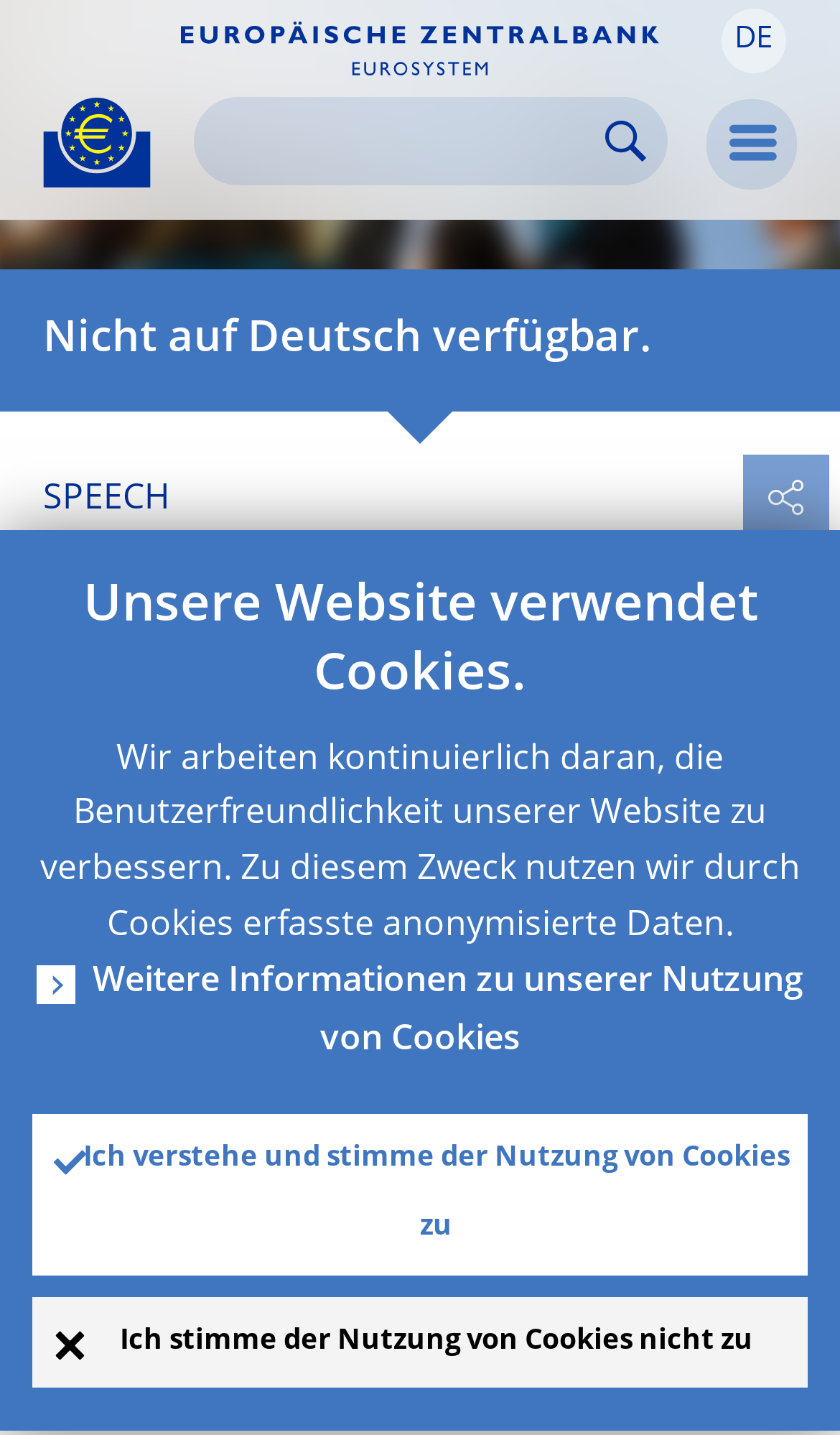Please identify the bounding box coordinates of where to click in order to follow the instruction: "Click the European Central Bank logo".

[0.051, 0.065, 0.179, 0.13]